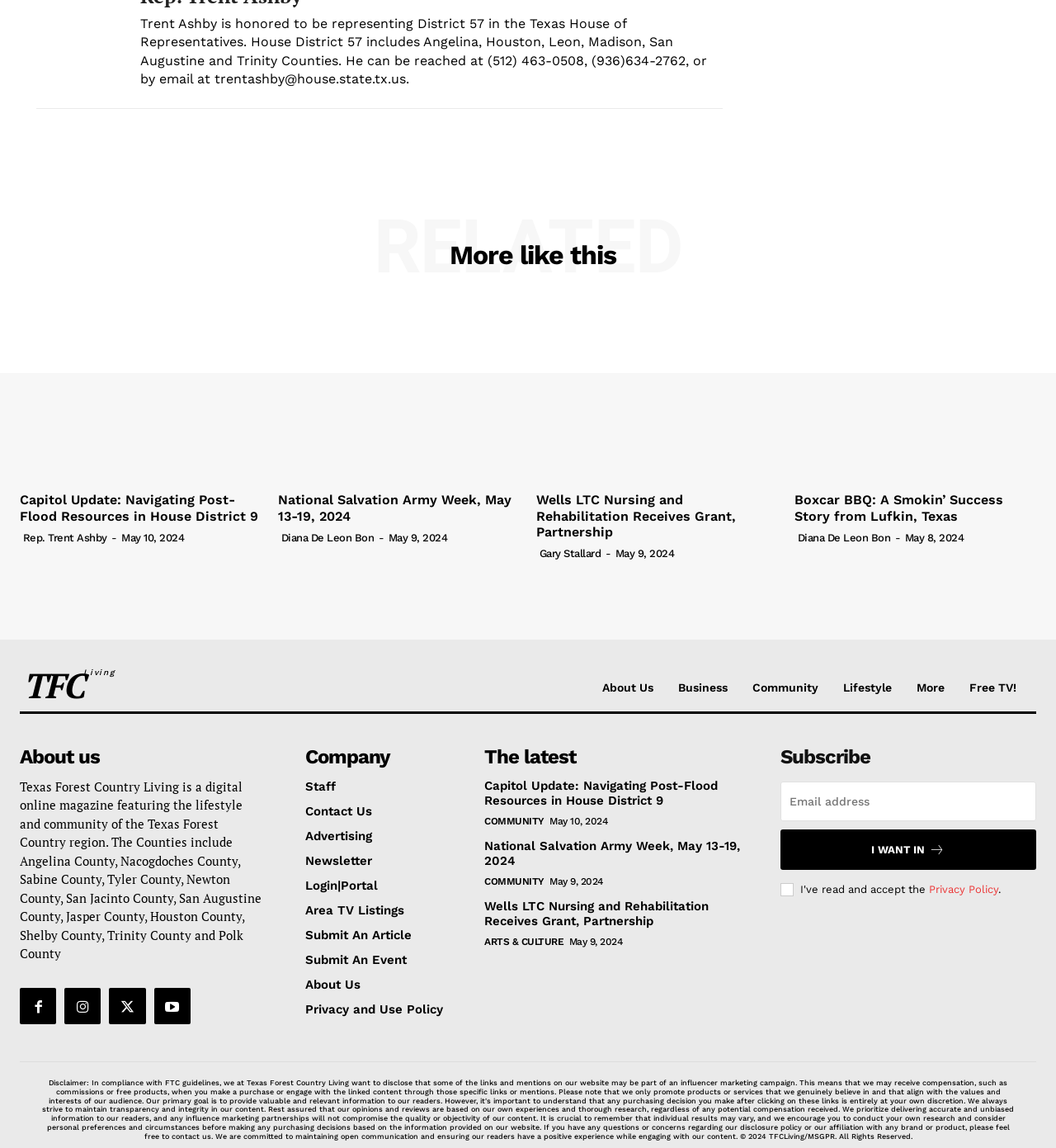Please determine the bounding box coordinates for the element that should be clicked to follow these instructions: "Learn more about Texas Forest Country Living".

[0.57, 0.593, 0.619, 0.605]